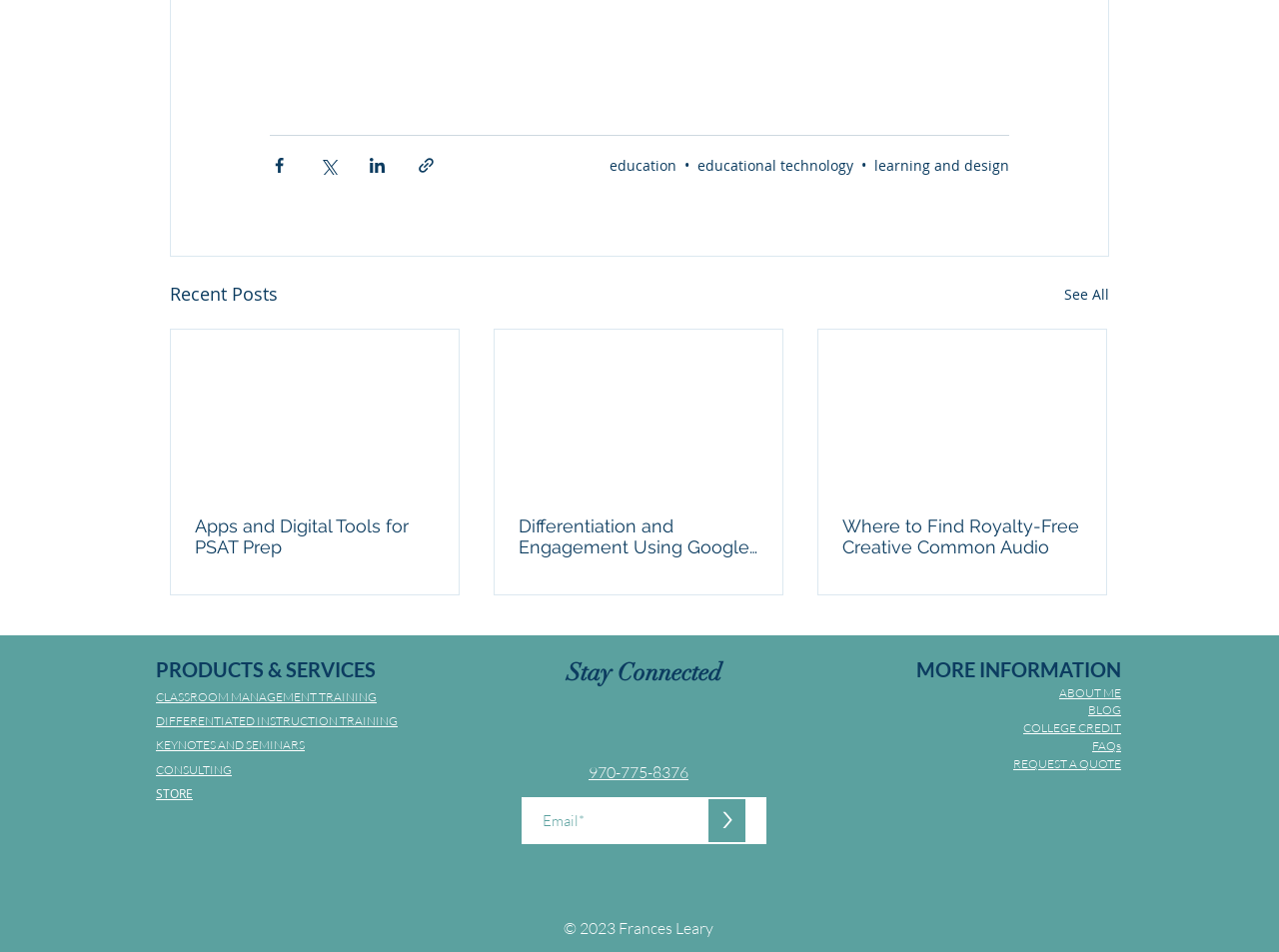Answer the question below using just one word or a short phrase: 
Who is the owner of the website?

Frances Leary